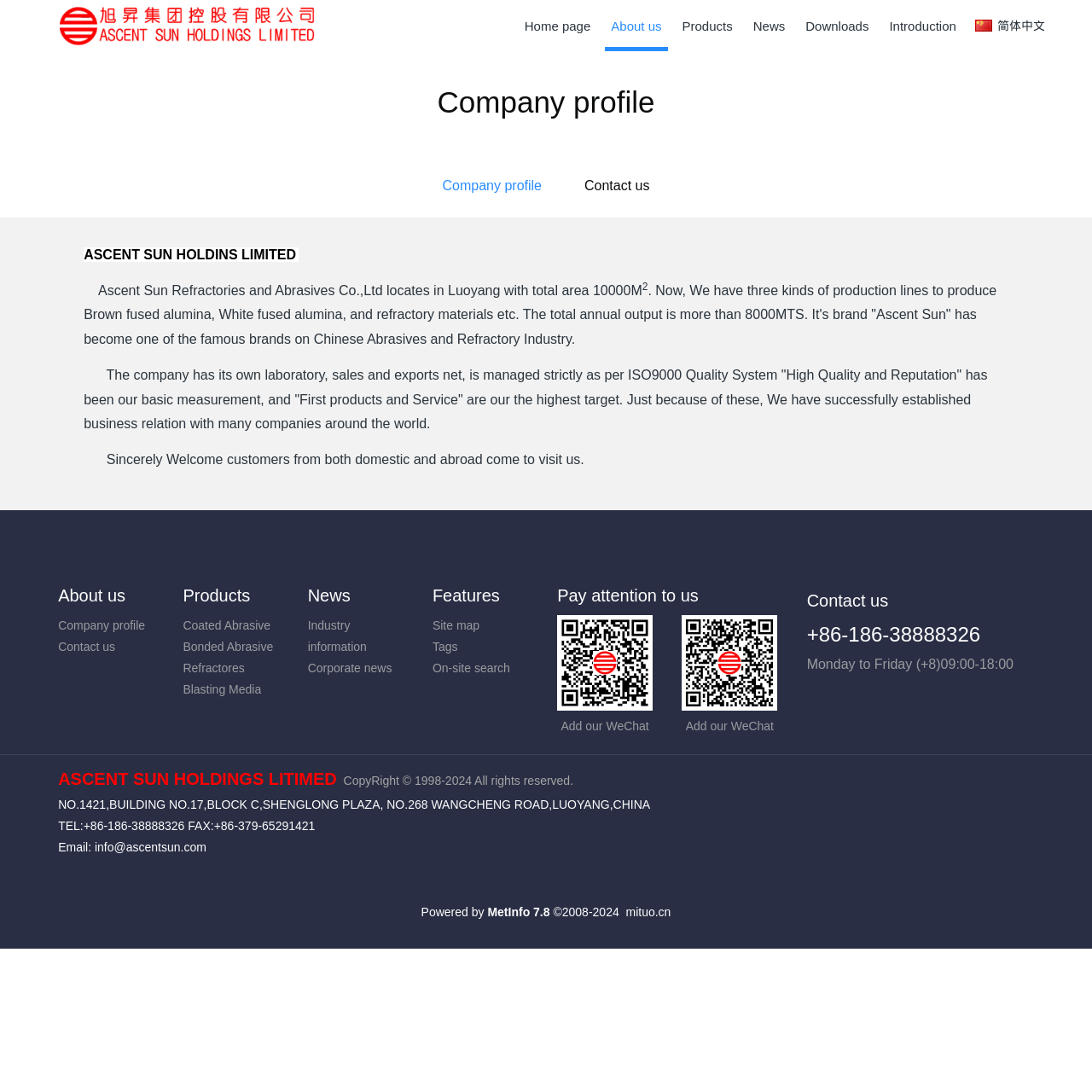Identify the bounding box coordinates of the HTML element based on this description: "title="Abrasive or Refractory"".

[0.043, 0.0, 0.3, 0.047]